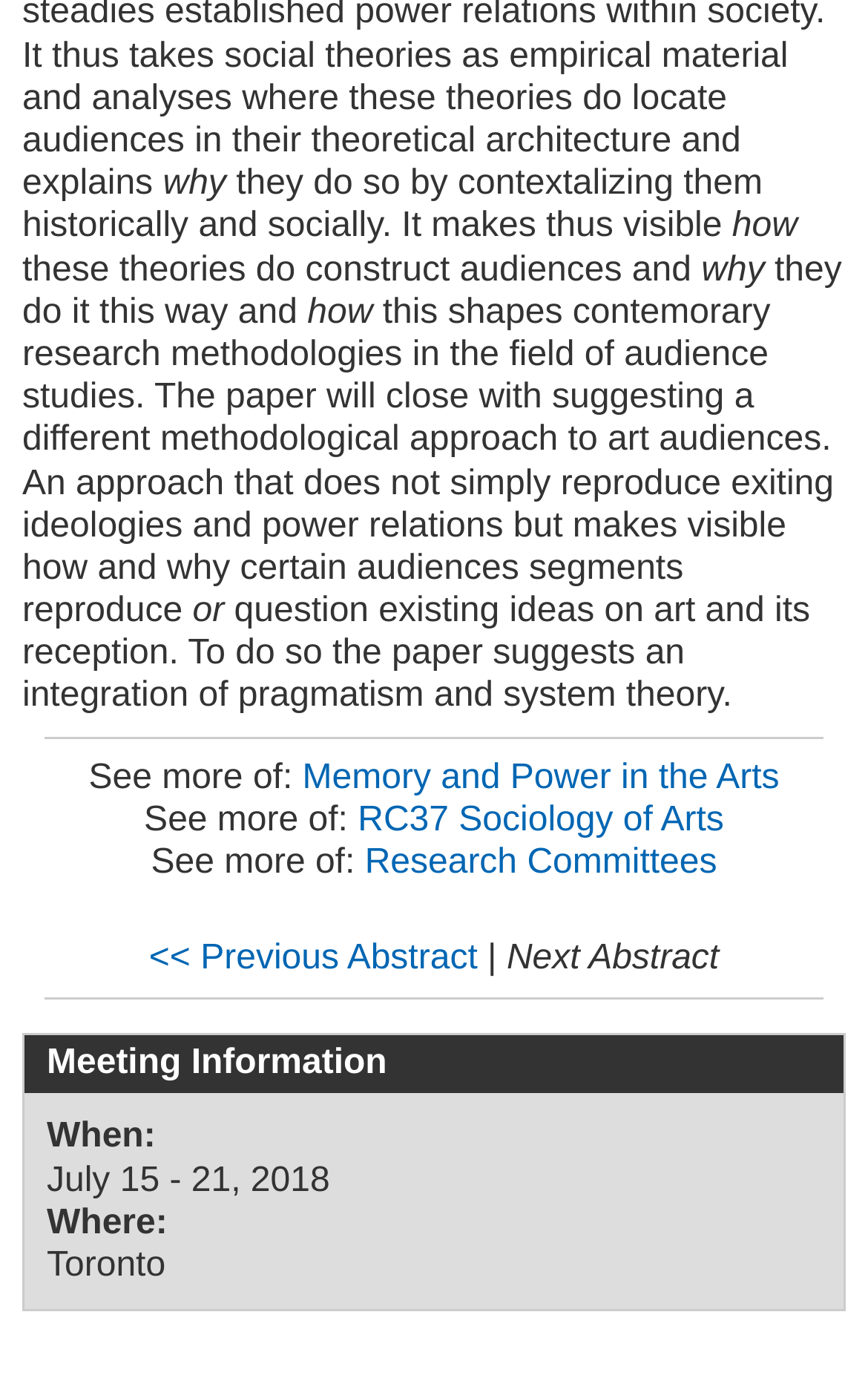Using the webpage screenshot and the element description Research Committees, determine the bounding box coordinates. Specify the coordinates in the format (top-left x, top-left y, bottom-right x, bottom-right y) with values ranging from 0 to 1.

[0.42, 0.611, 0.826, 0.638]